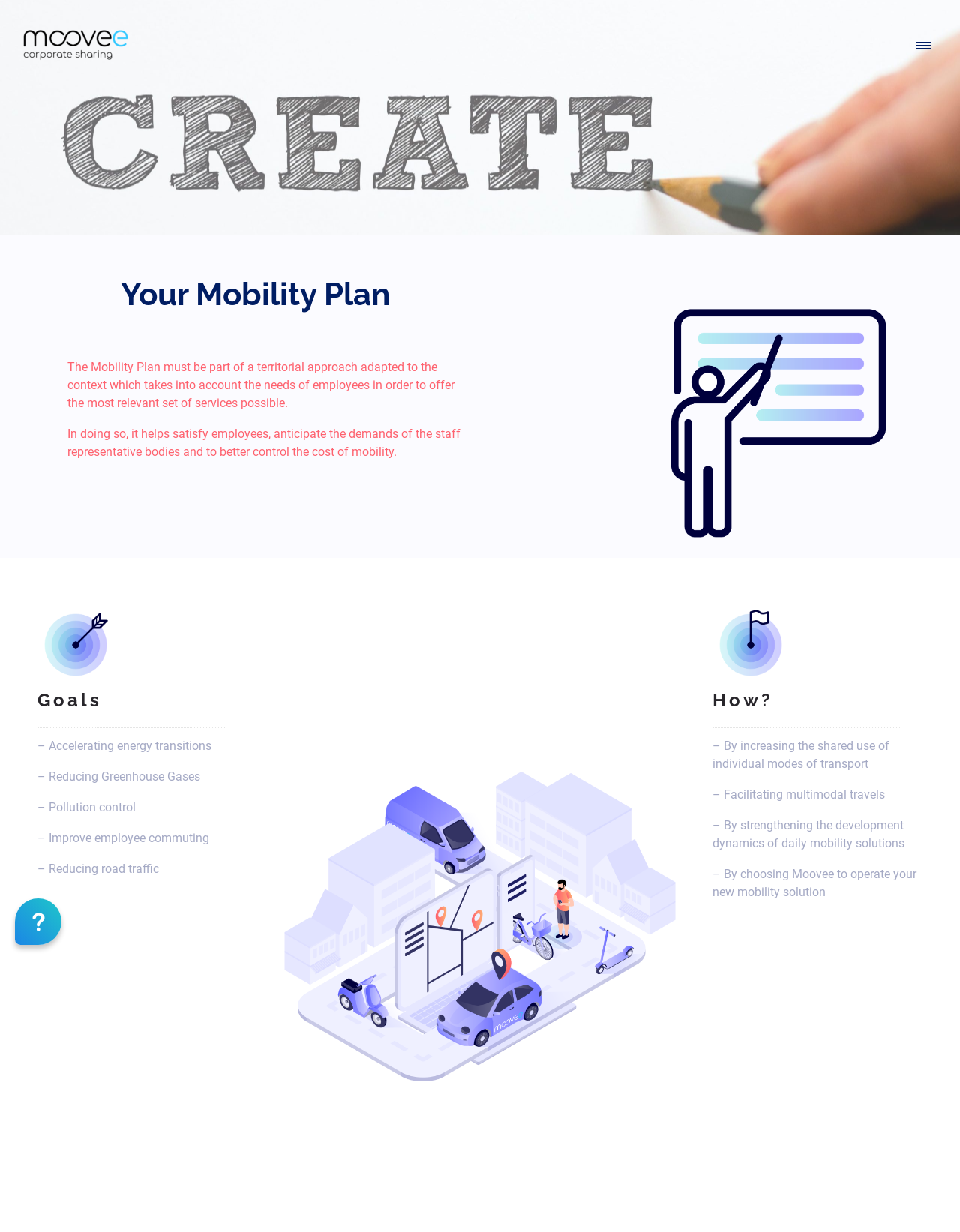Using the information in the image, give a comprehensive answer to the question: 
How many goals are mentioned on this webpage?

By examining the webpage content, I found that there are five goals mentioned, which are accelerating energy transitions, reducing greenhouse gases, pollution control, improving employee commuting, and reducing road traffic.